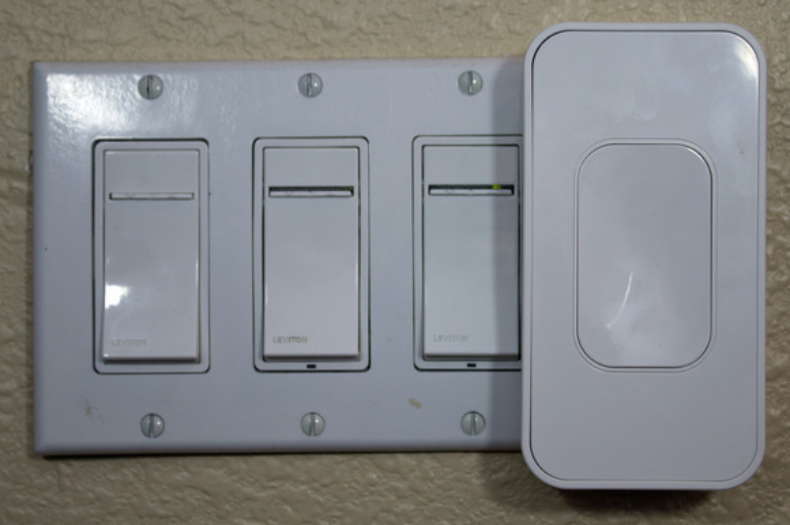What is the purpose of the image?
Look at the image and provide a detailed response to the question.

The image serves as an illustrative example of considerations to keep in mind when installing smart light switches, emphasizing the balance between traditional and smart technology in modern homes.